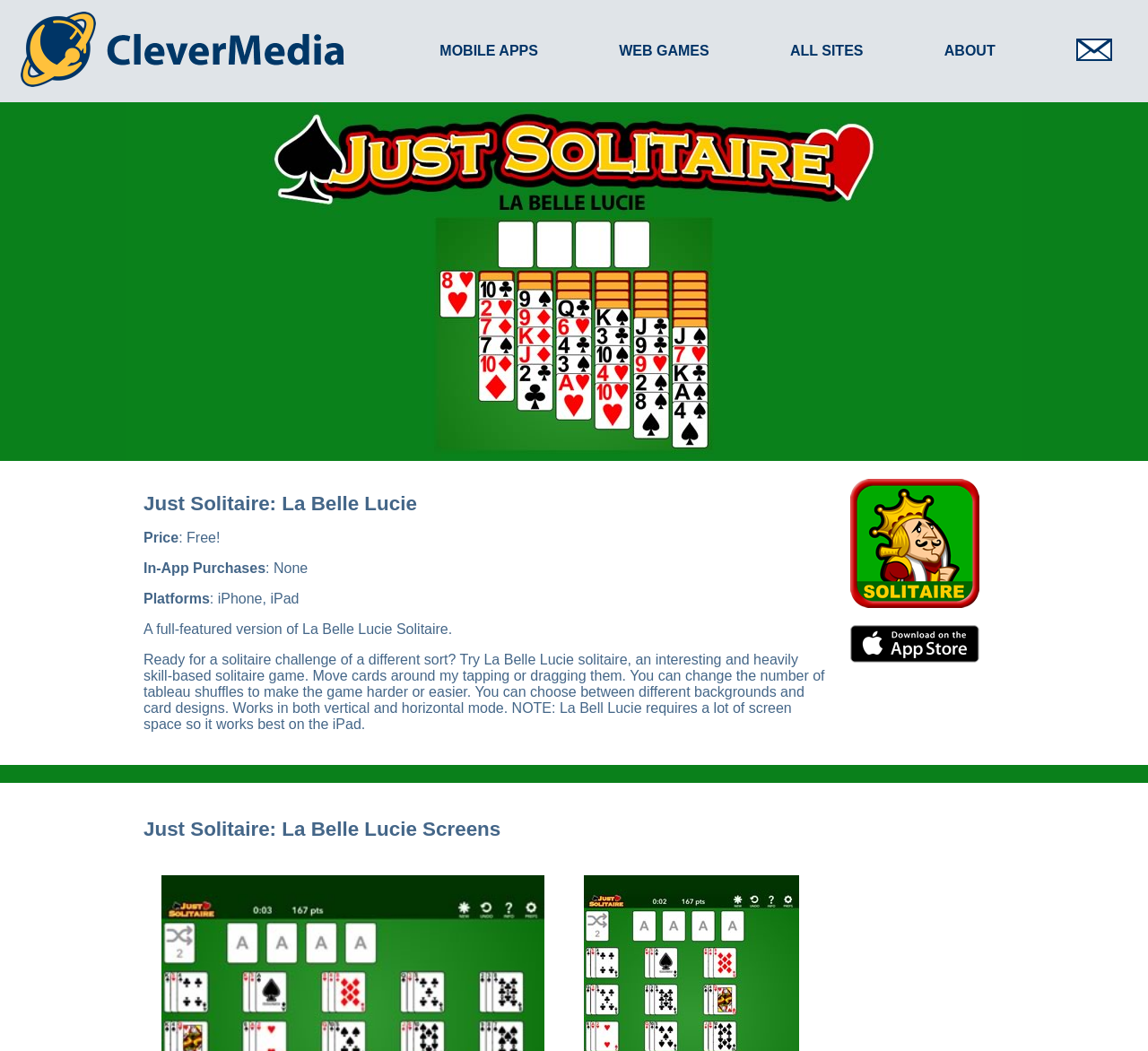Given the description of the UI element: "About", predict the bounding box coordinates in the form of [left, top, right, bottom], with each value being a float between 0 and 1.

[0.822, 0.041, 0.867, 0.056]